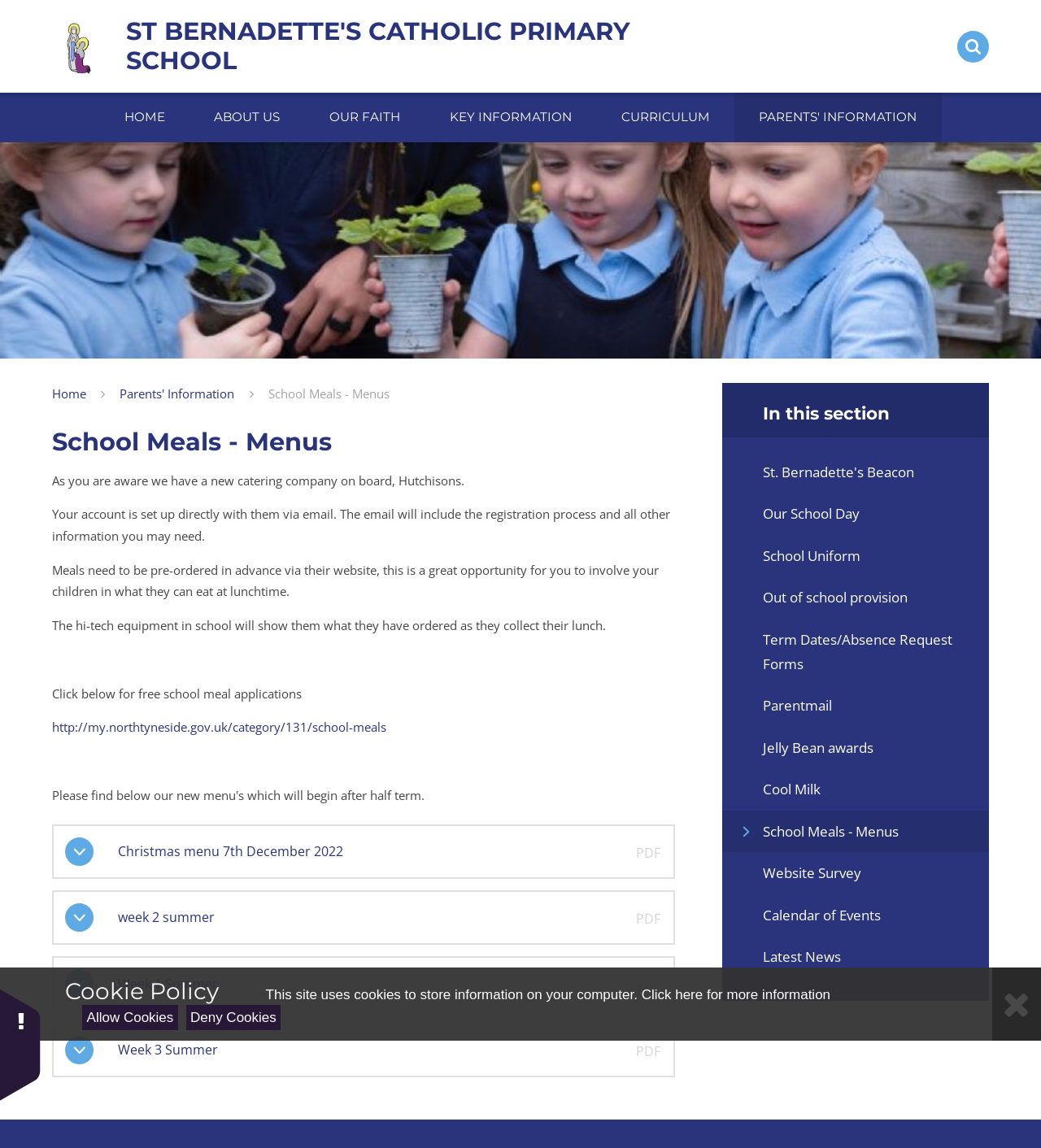Please locate and generate the primary heading on this webpage.

ST BERNADETTE'S CATHOLIC PRIMARY SCHOOL